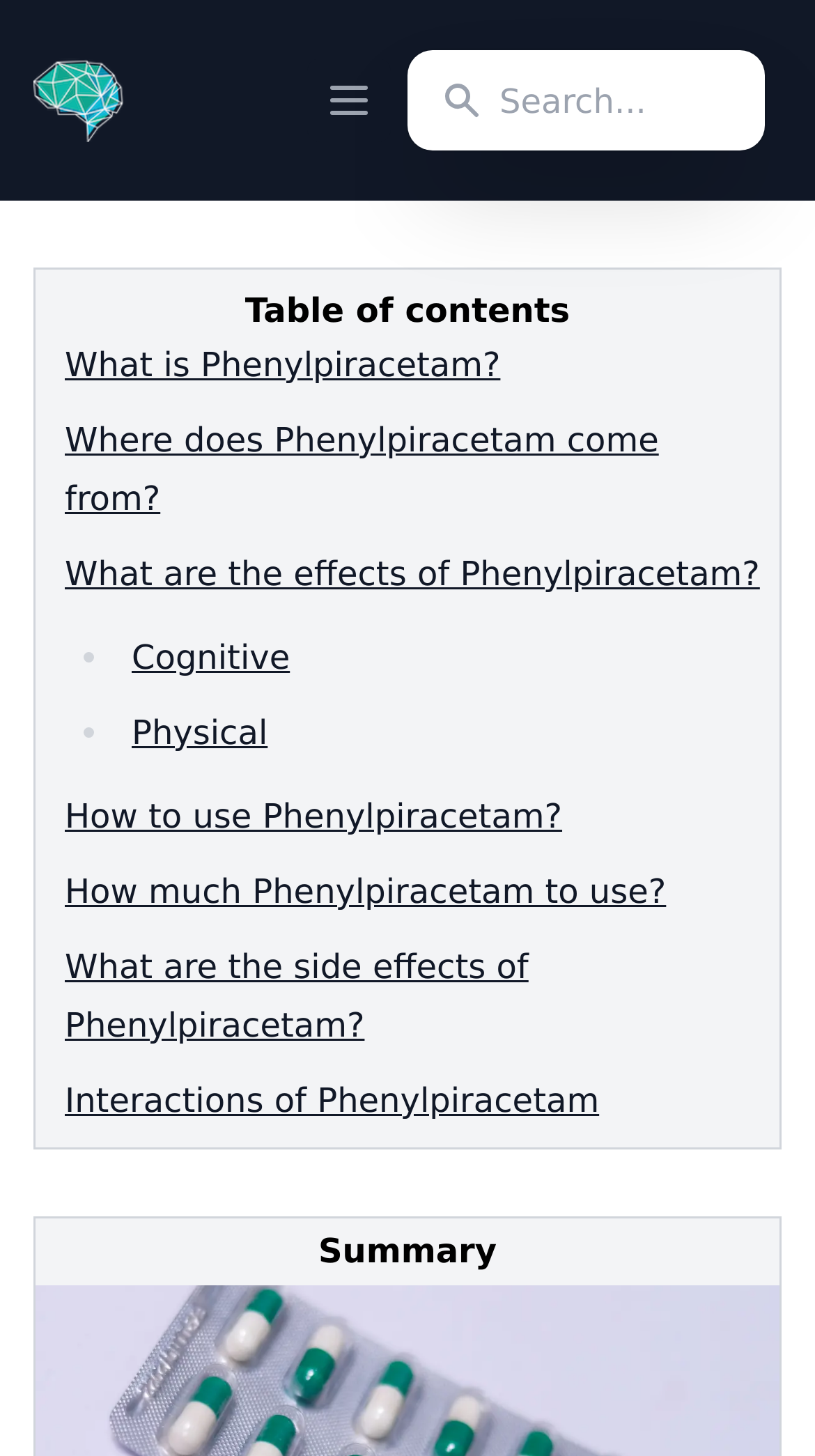Please specify the bounding box coordinates of the clickable region to carry out the following instruction: "Learn about the effects of Phenylpiracetam". The coordinates should be four float numbers between 0 and 1, in the format [left, top, right, bottom].

[0.079, 0.38, 0.932, 0.408]